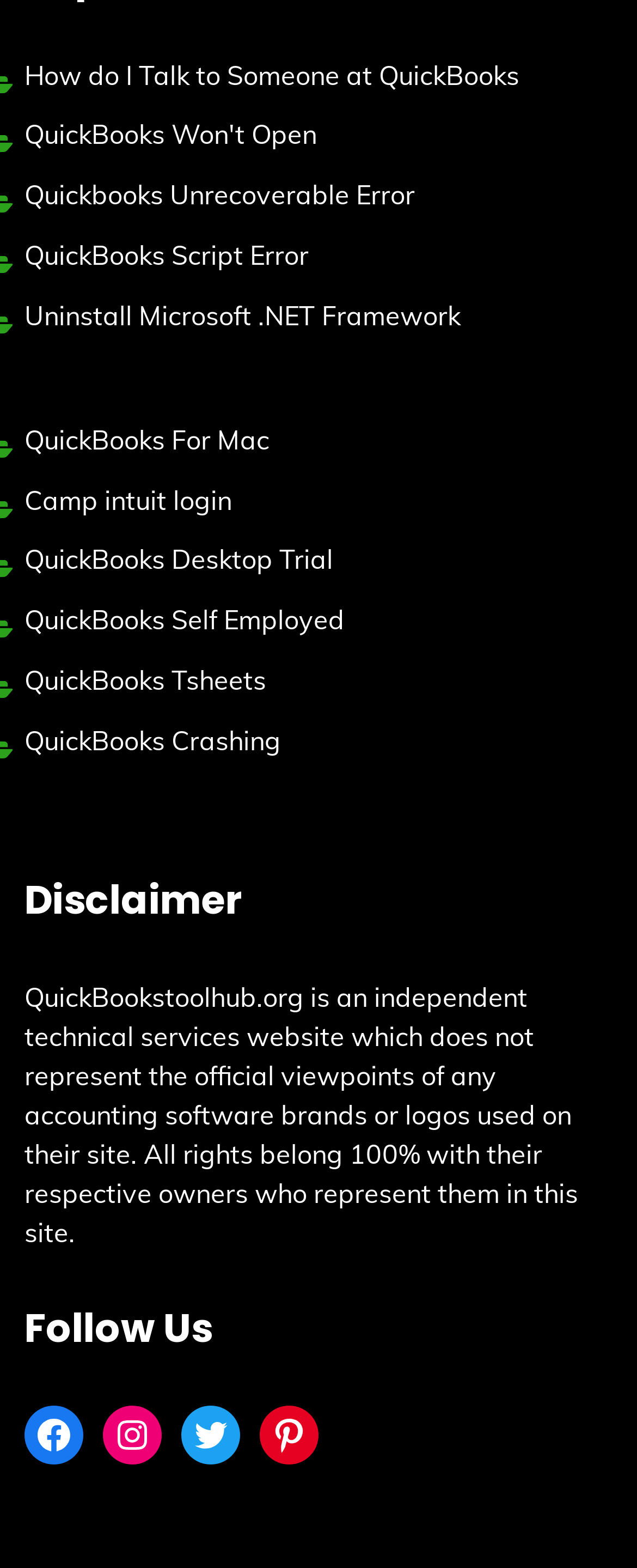Please find and report the bounding box coordinates of the element to click in order to perform the following action: "subscribe to the RSS/Atom Feed". The coordinates should be expressed as four float numbers between 0 and 1, in the format [left, top, right, bottom].

None